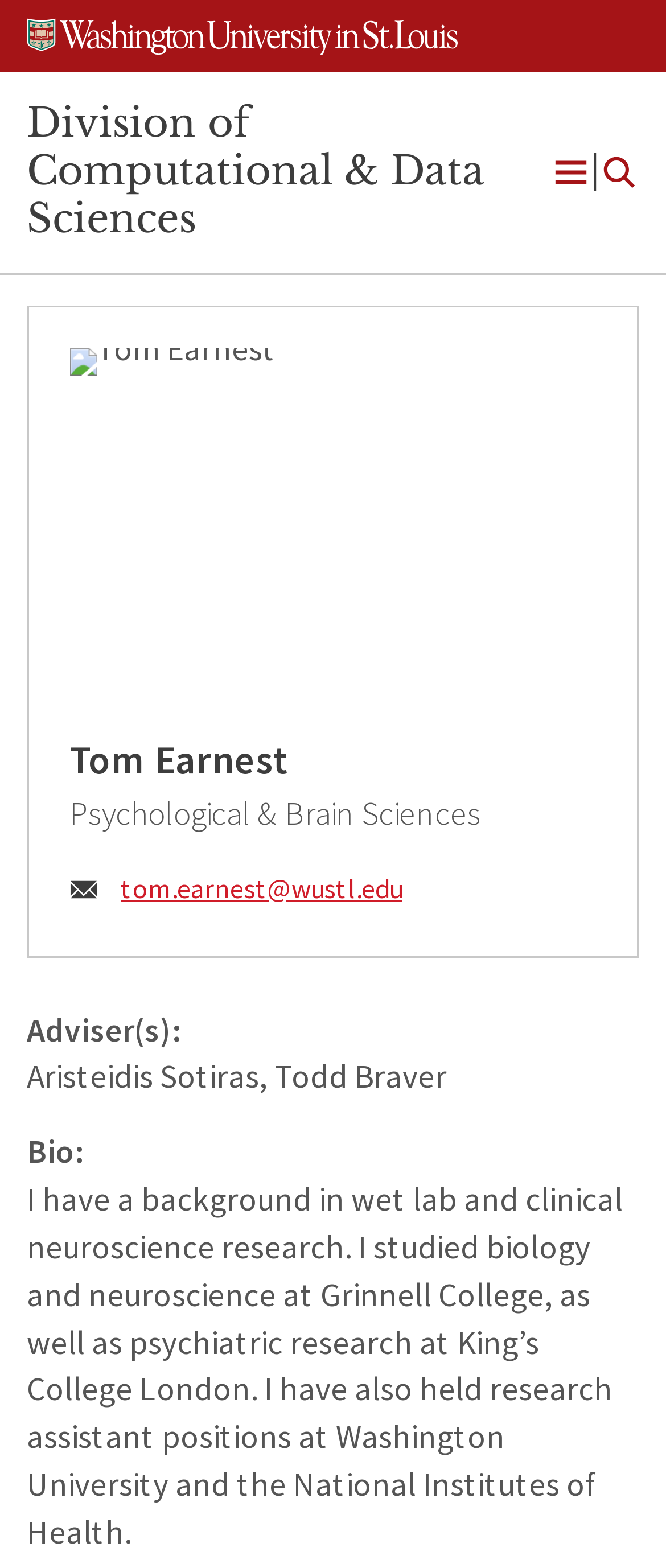Please provide the bounding box coordinates for the UI element as described: "Open Menu". The coordinates must be four floats between 0 and 1, represented as [left, top, right, bottom].

[0.788, 0.08, 1.0, 0.139]